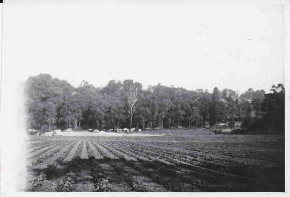What is the purpose of the Toolangi and Castella History Project?
Provide a detailed and well-explained answer to the question.

The photograph is part of the archives associated with the Toolangi and Castella History Project, which reflects the local history of strawberry cultivation and the efforts made to enhance plant health through improved varieties, indicating that the purpose of the project is to reflect local history.